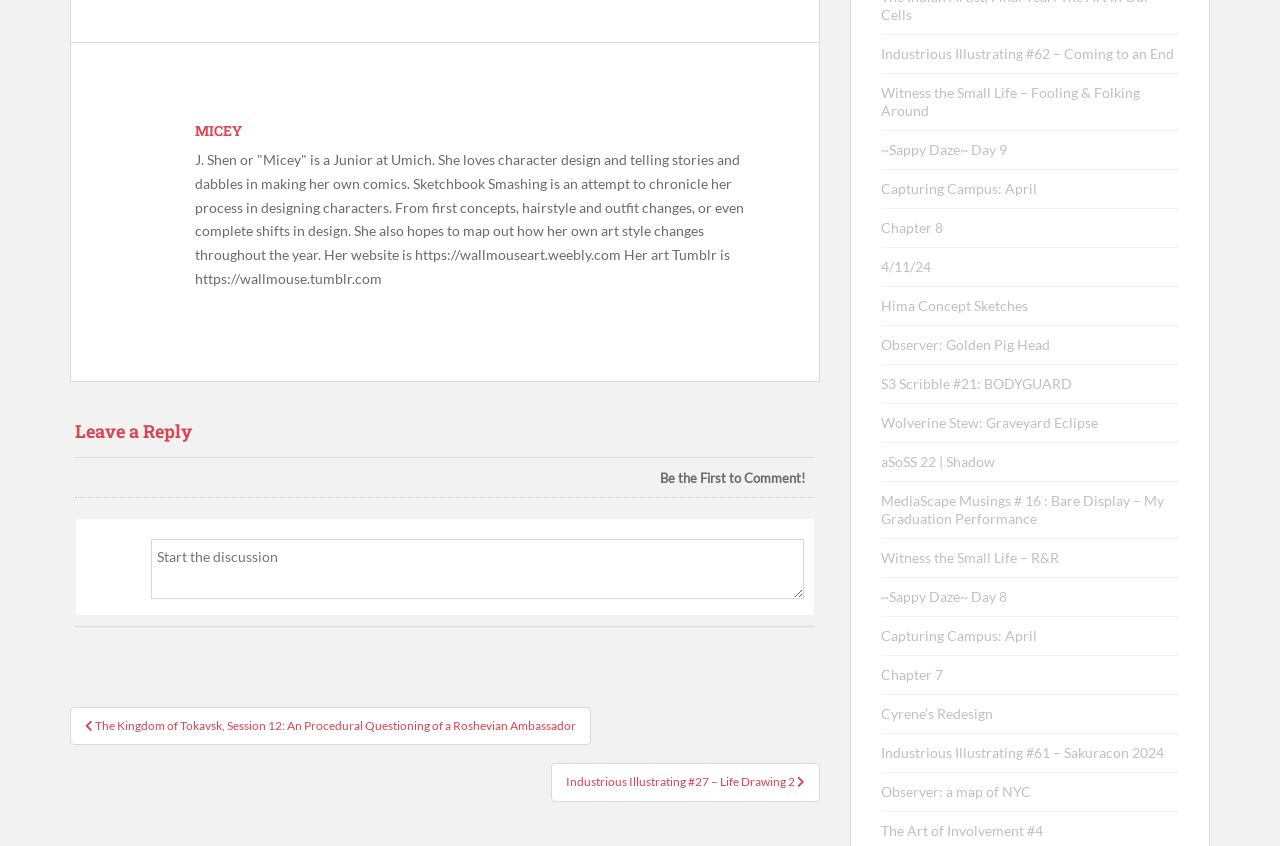Identify the bounding box coordinates for the UI element described as follows: Micey. Use the format (top-left x, top-left y, bottom-right x, bottom-right y) and ensure all values are floating point numbers between 0 and 1.

[0.152, 0.142, 0.189, 0.165]